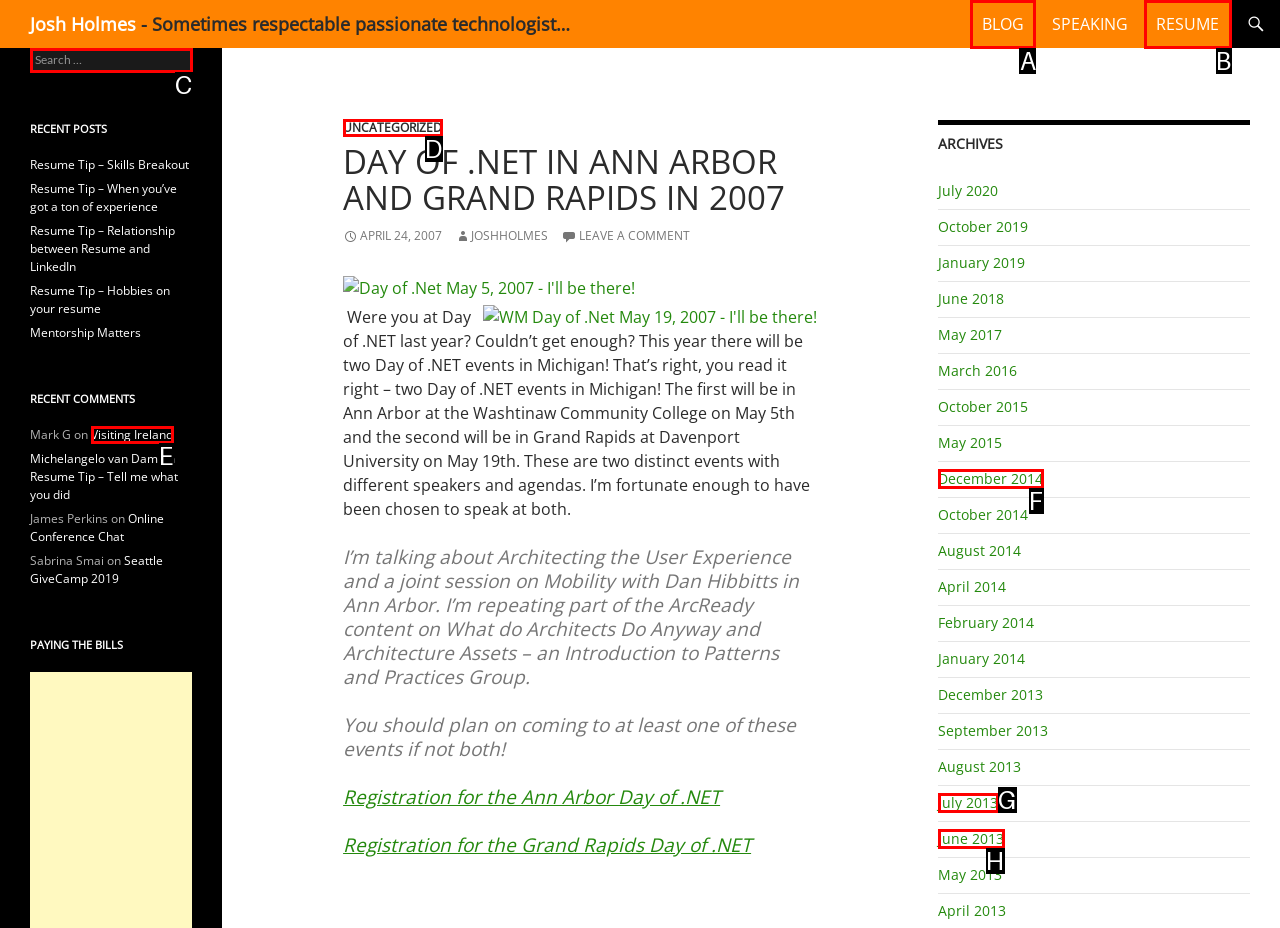Which UI element's letter should be clicked to achieve the task: click on the 'BLOG' link
Provide the letter of the correct choice directly.

A